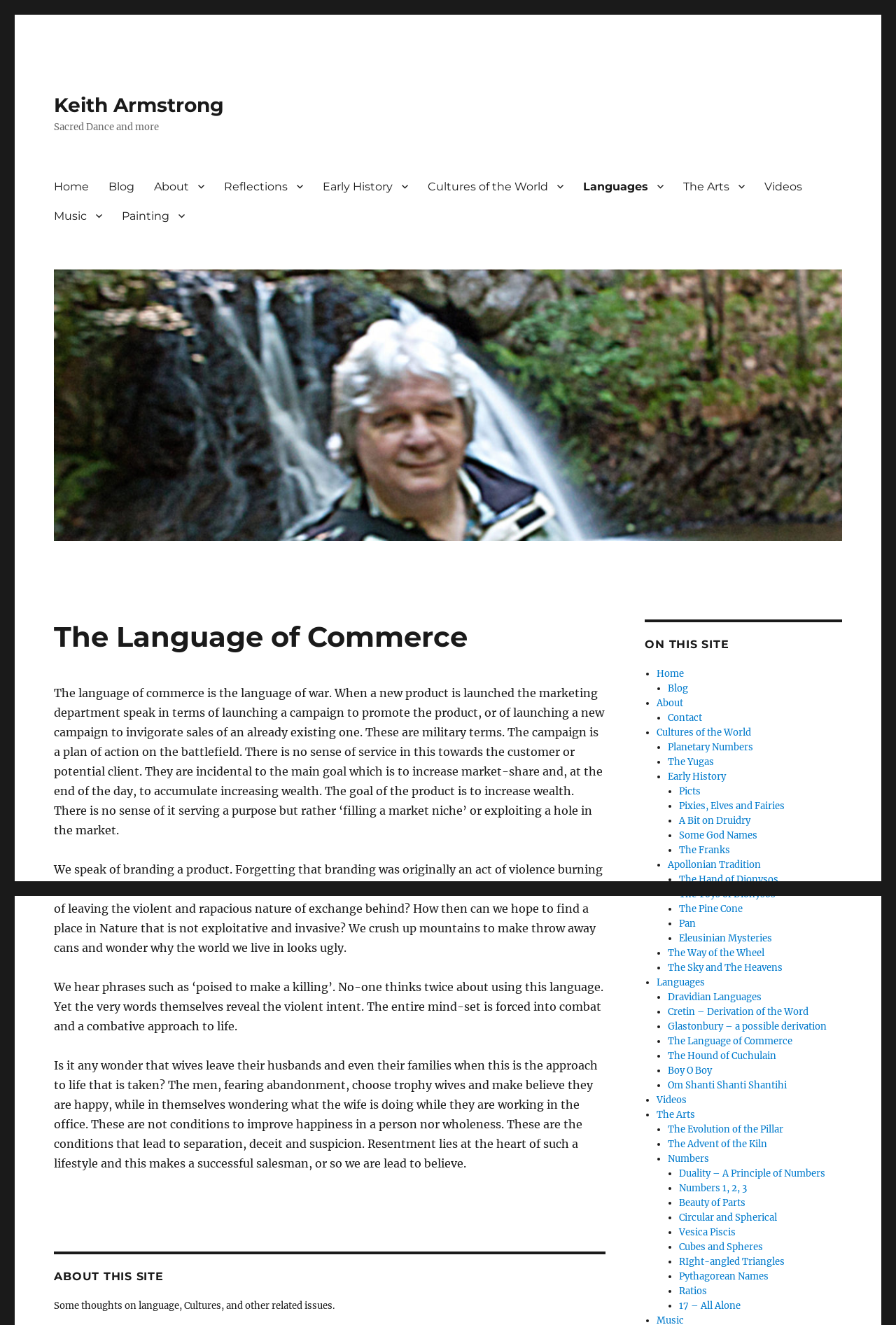What is the purpose of the webpage?
Answer the question with a single word or phrase, referring to the image.

Sharing thoughts on language and culture